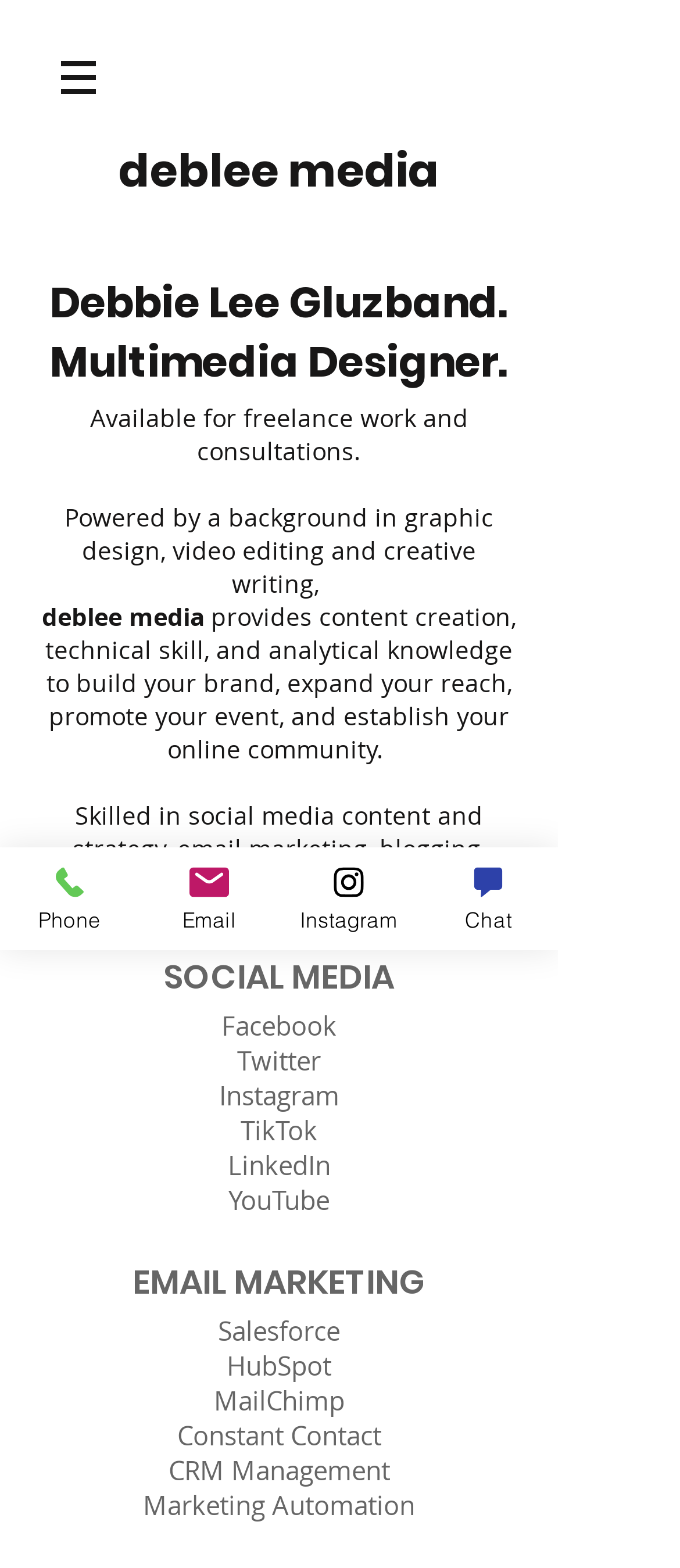What social media platforms are listed on the webpage?
Answer the question with a detailed and thorough explanation.

The webpage lists several social media platforms, including Facebook, Twitter, Instagram, TikTok, LinkedIn, and YouTube, under the heading 'SOCIAL MEDIA'.